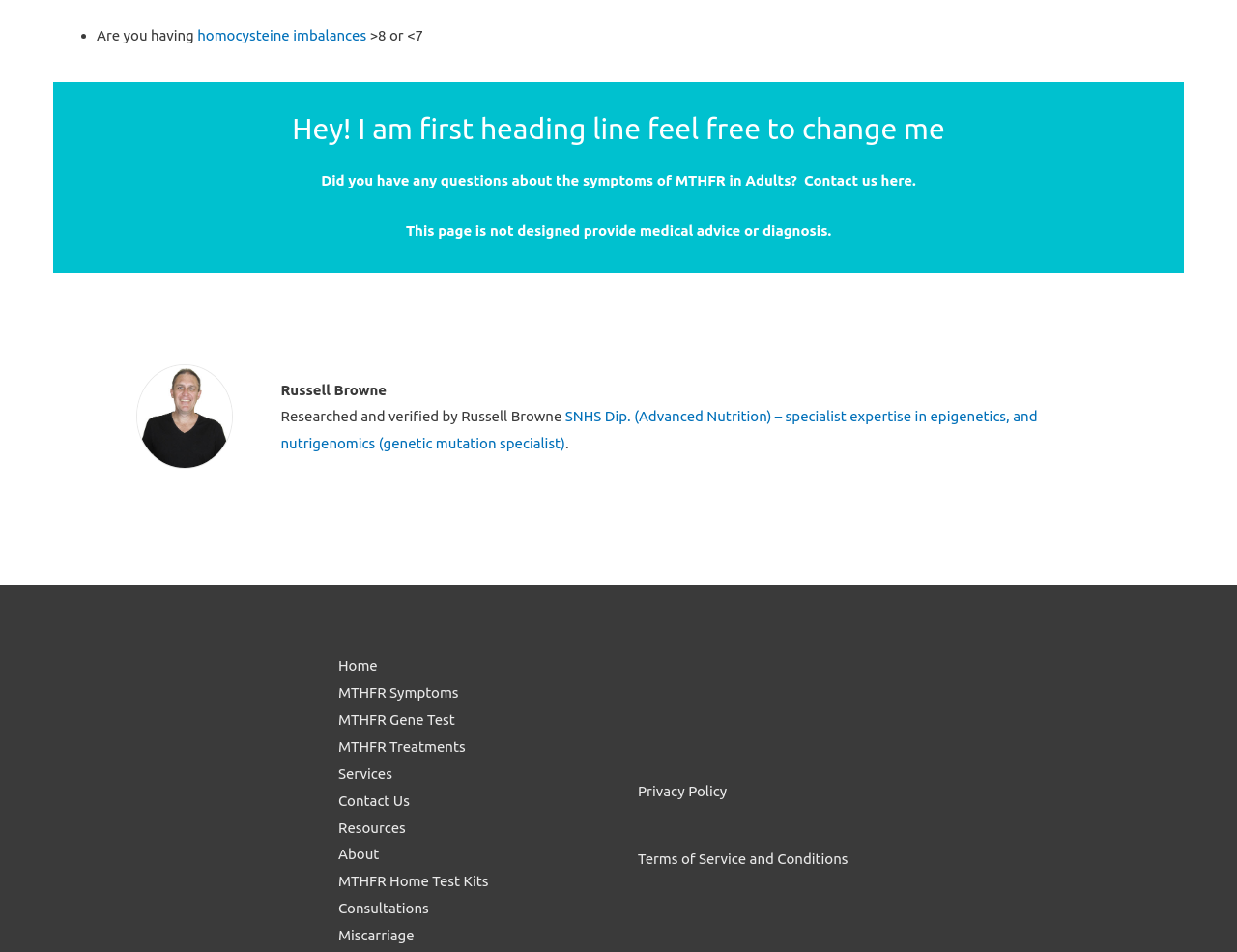Find the bounding box coordinates of the area that needs to be clicked in order to achieve the following instruction: "Read about Russell Browne's expertise". The coordinates should be specified as four float numbers between 0 and 1, i.e., [left, top, right, bottom].

[0.227, 0.429, 0.839, 0.474]